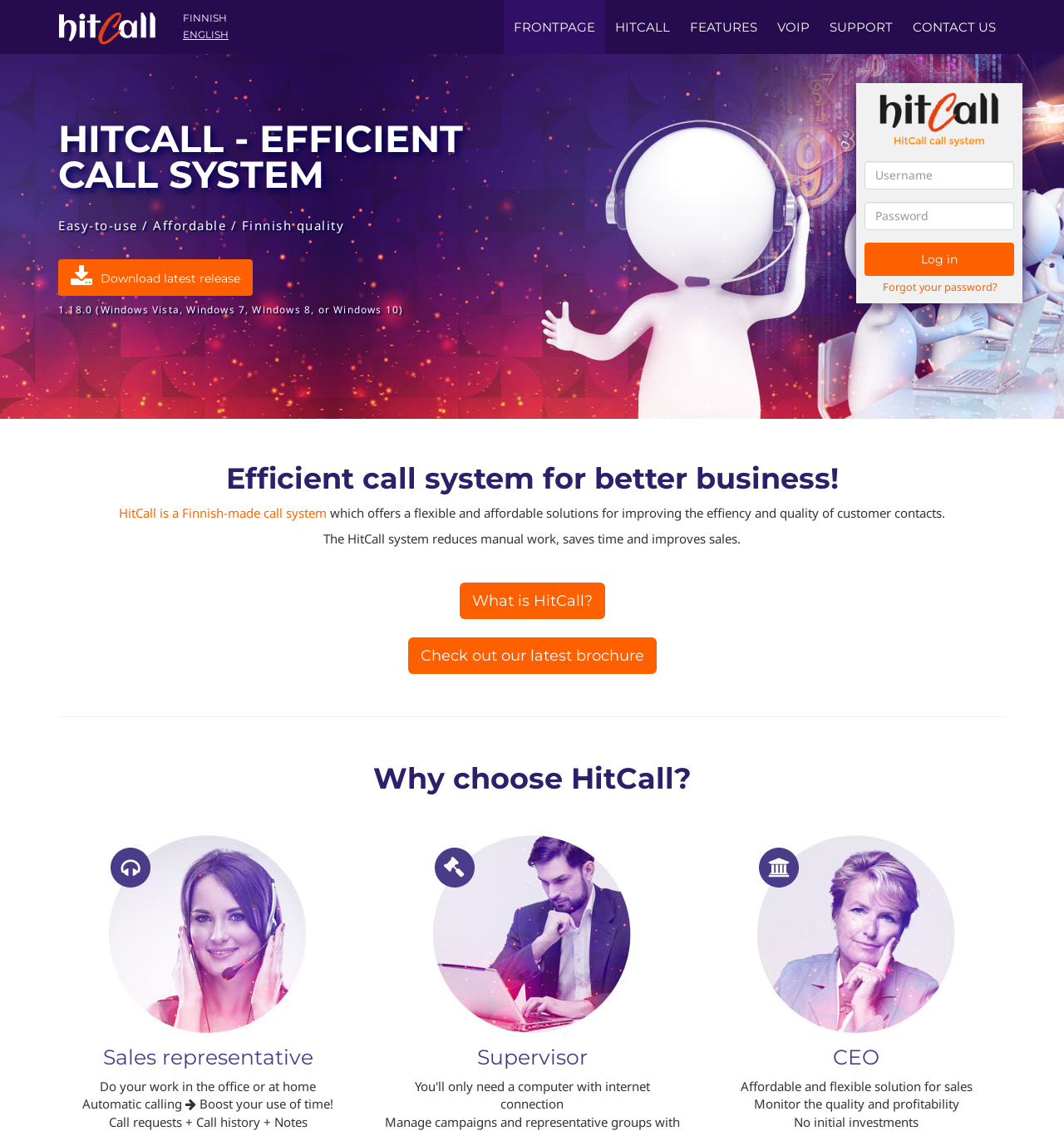What is the purpose of HitCall?
Please use the image to provide an in-depth answer to the question.

The webpage states that HitCall is a Finnish-made call system that offers a flexible and affordable solution for improving the efficiency and quality of customer contacts, indicating that this is the purpose of HitCall.